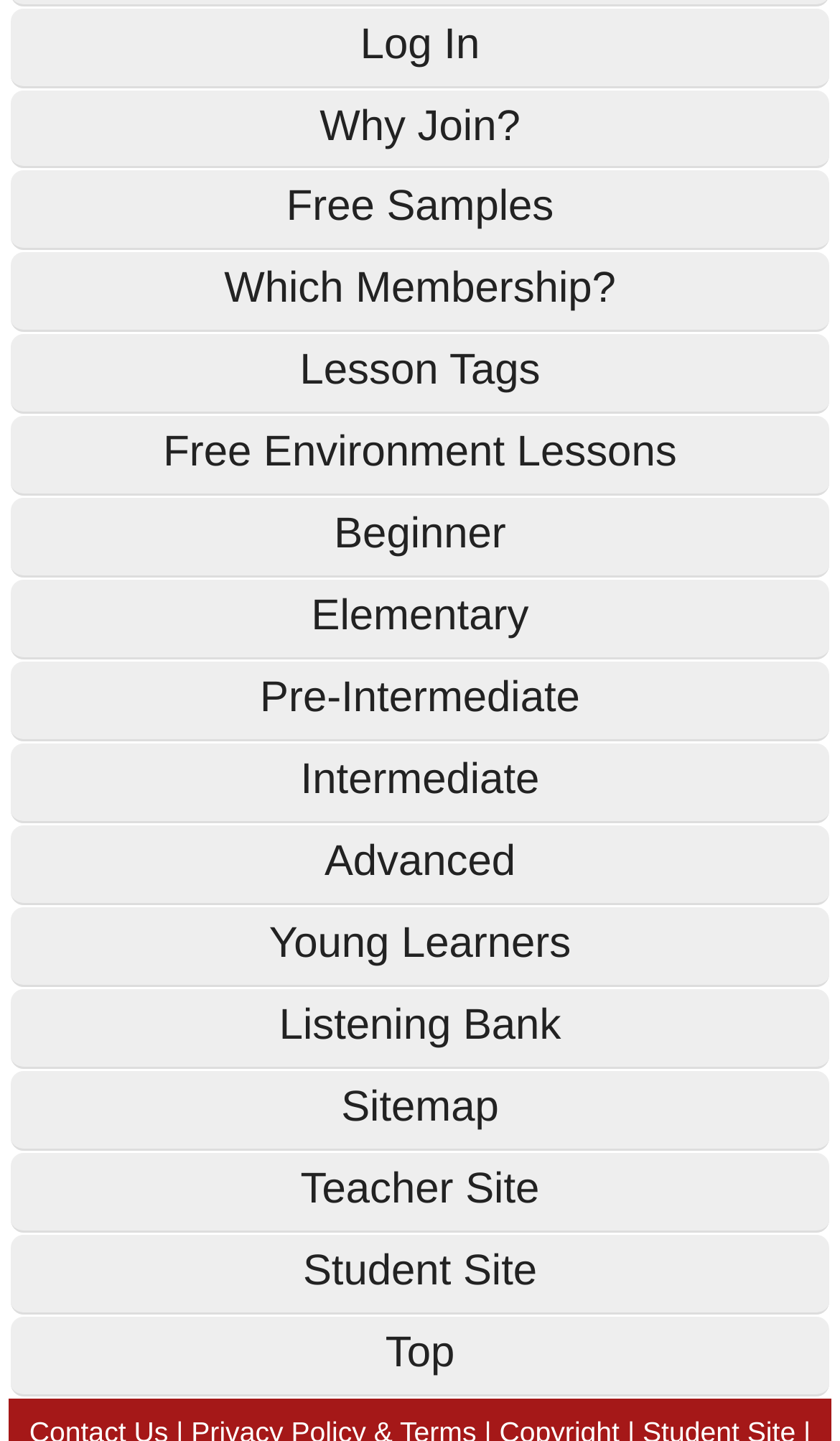Find the bounding box coordinates for the area that should be clicked to accomplish the instruction: "learn about the benefits of joining".

[0.013, 0.062, 0.987, 0.116]